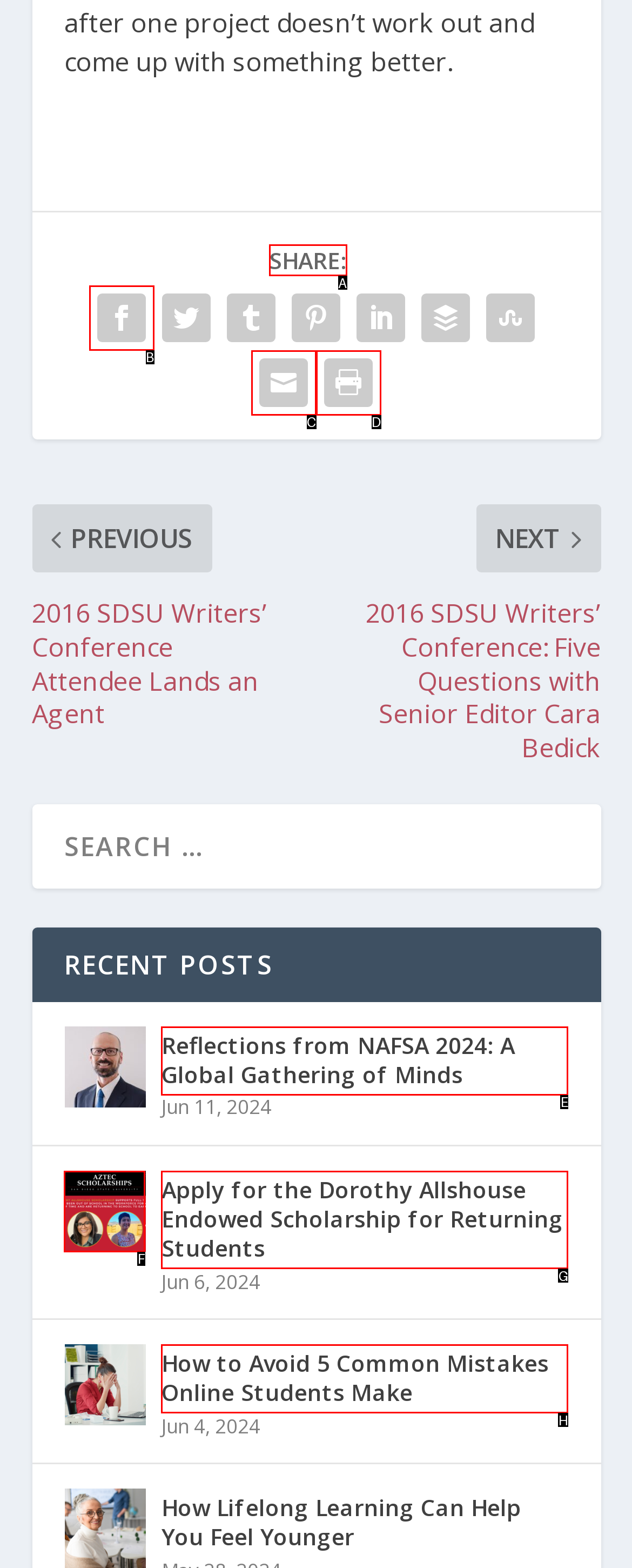Determine the letter of the UI element that will complete the task: Share content
Reply with the corresponding letter.

A